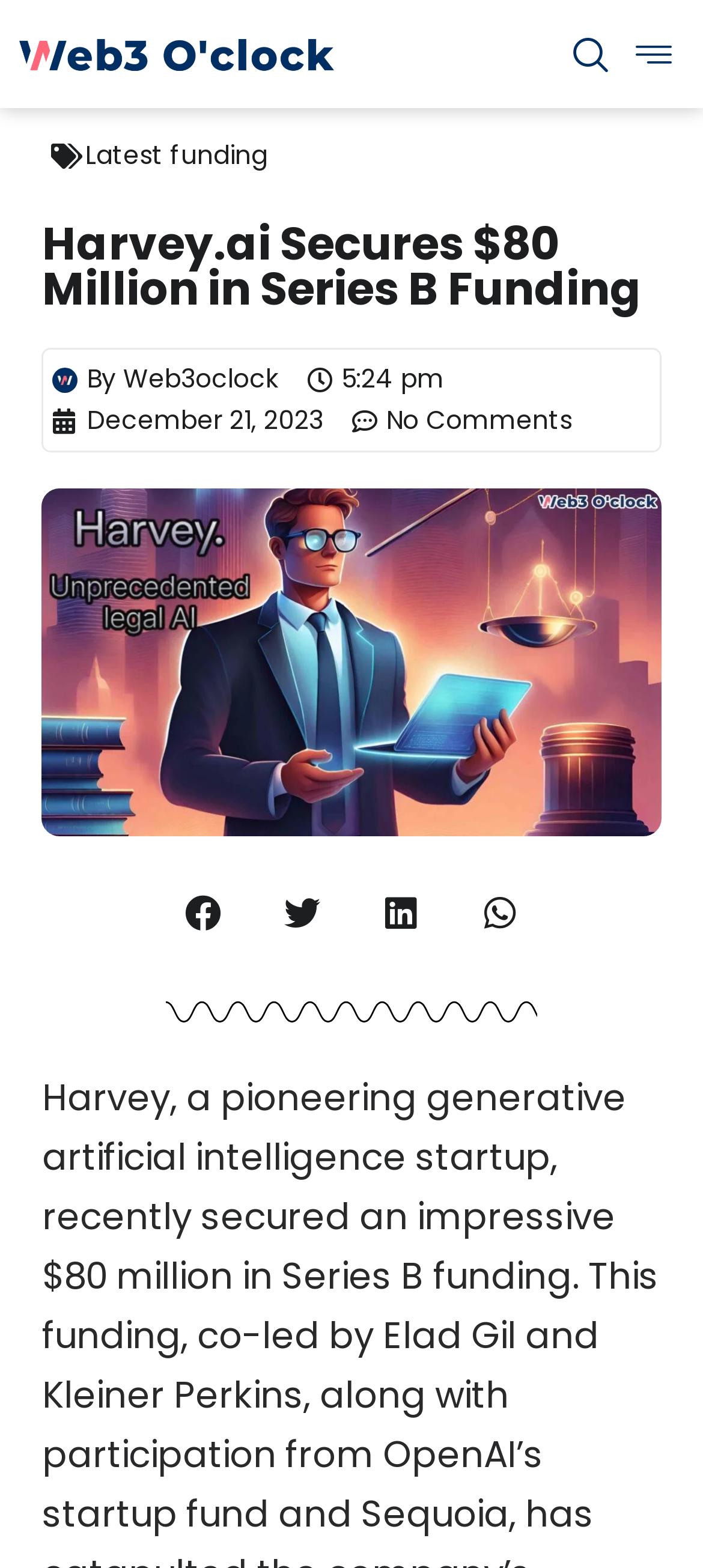Respond with a single word or phrase to the following question:
What is the time of the article?

5:24 pm